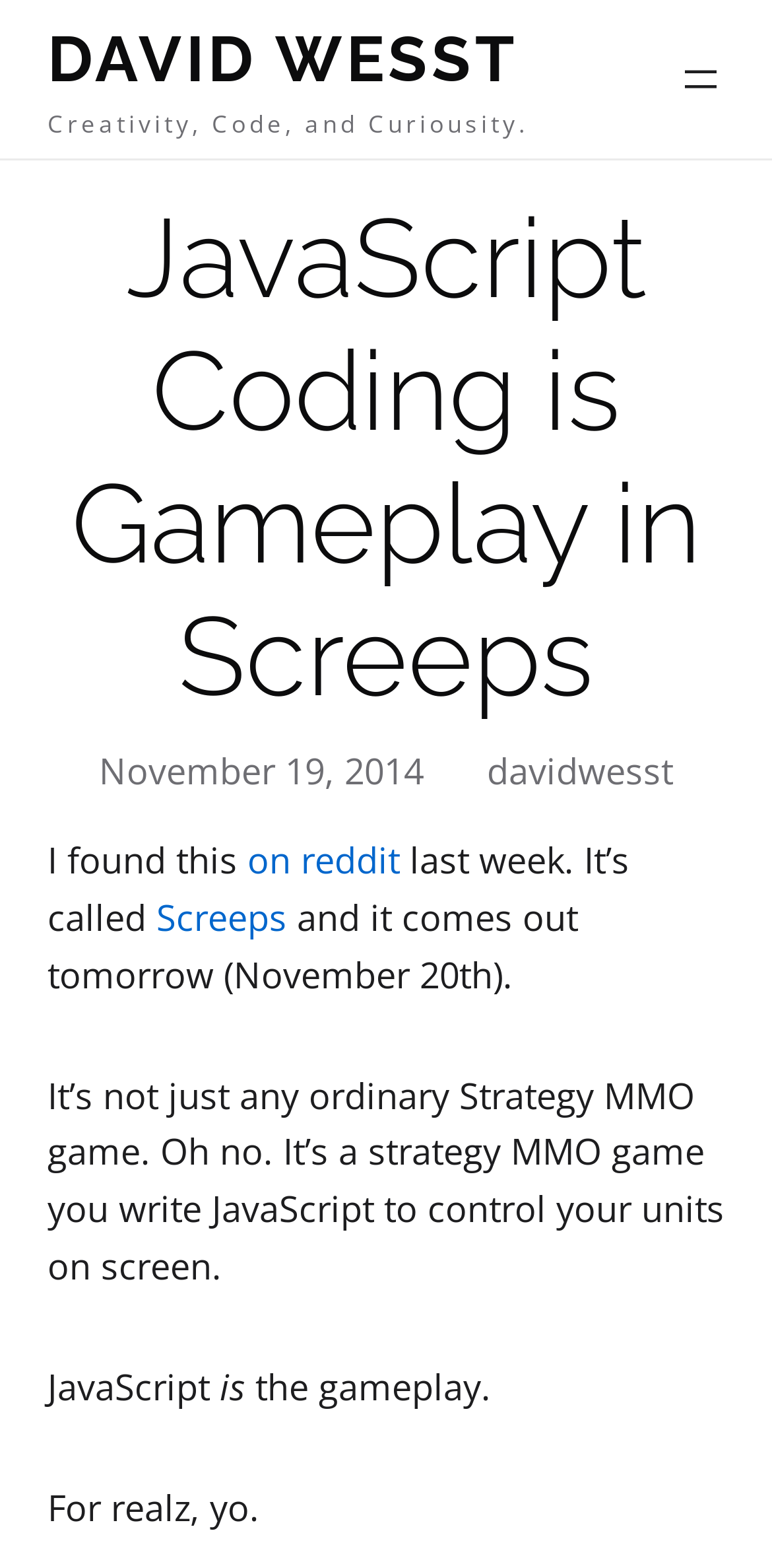What is the author's name?
With the help of the image, please provide a detailed response to the question.

The author's name is mentioned in the heading 'DAVID WESST' at the top of the webpage, which is also a link.